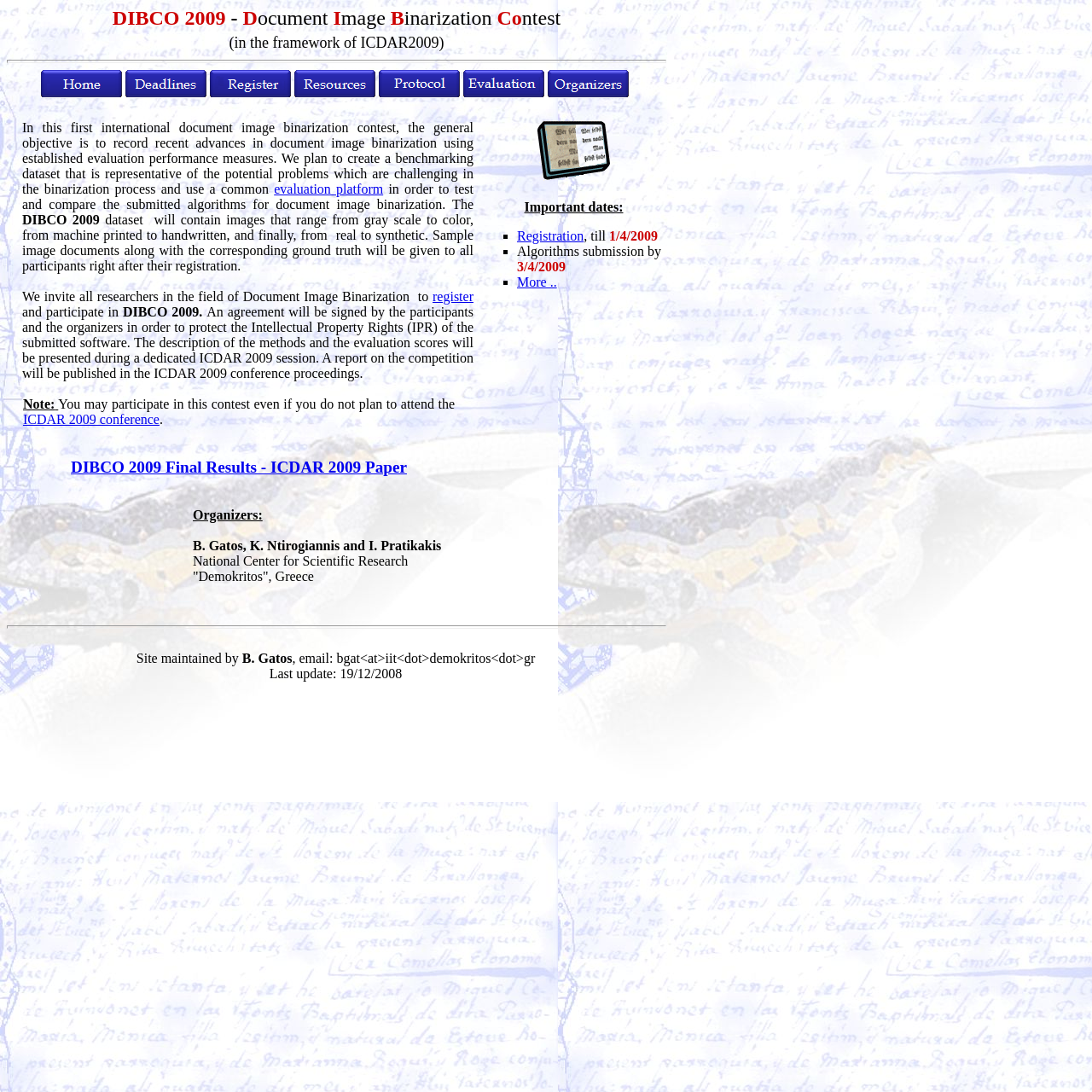Locate the bounding box of the UI element described in the following text: "More ..".

[0.473, 0.252, 0.51, 0.265]